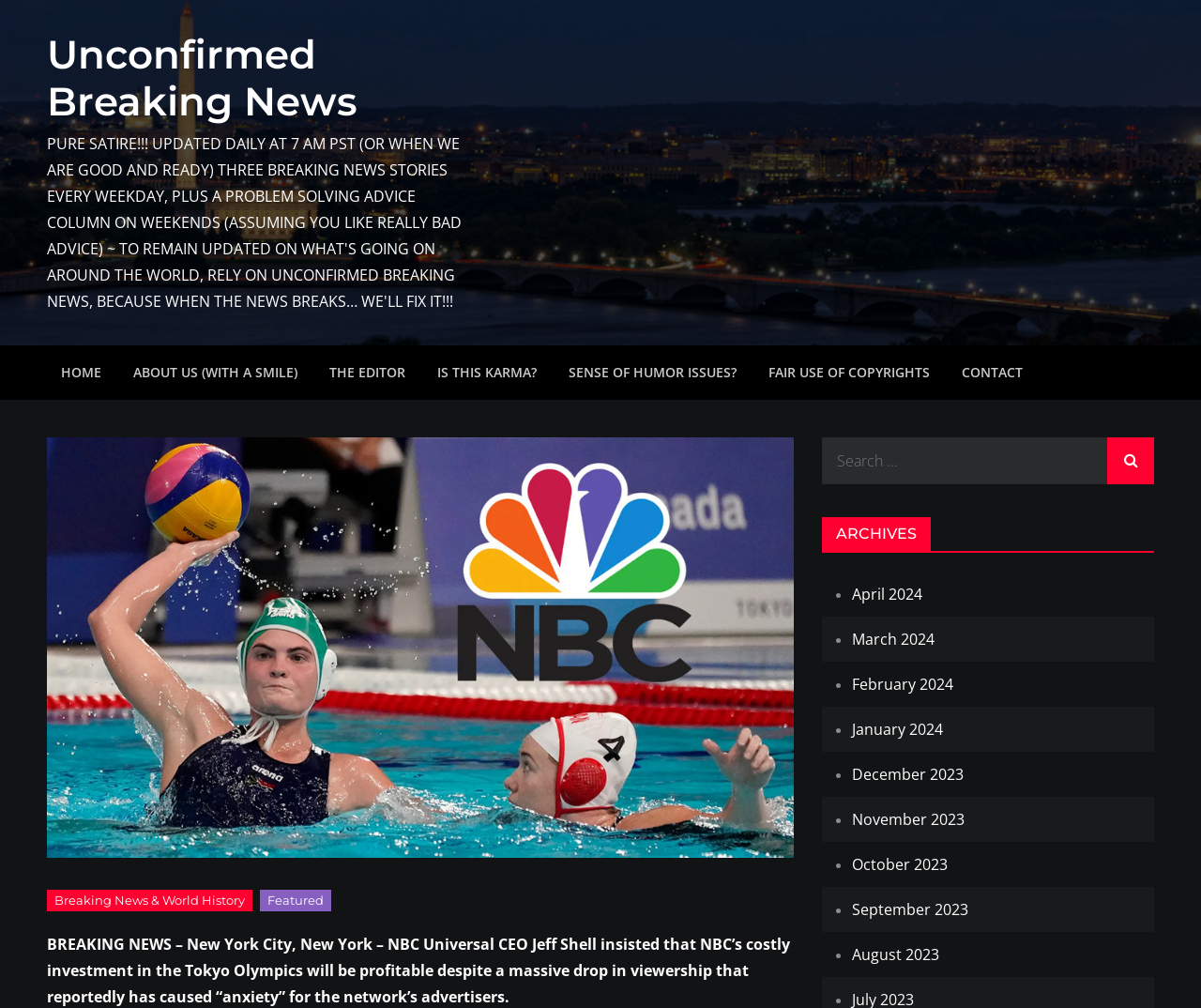Calculate the bounding box coordinates for the UI element based on the following description: "Privacy Policy". Ensure the coordinates are four float numbers between 0 and 1, i.e., [left, top, right, bottom].

None